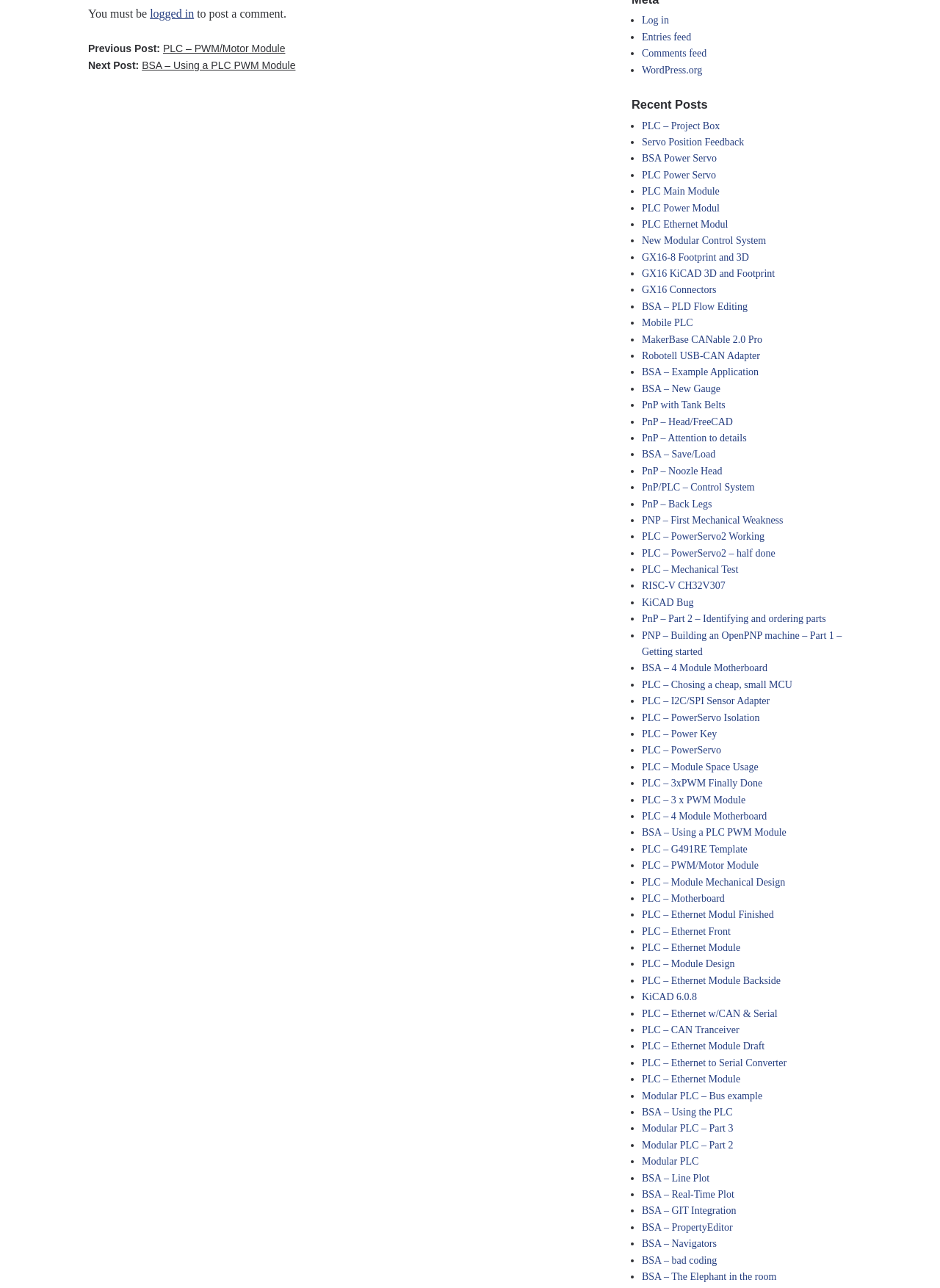Please identify the bounding box coordinates of the element that needs to be clicked to perform the following instruction: "Click on 'Log in' to access your account".

[0.683, 0.012, 0.712, 0.02]